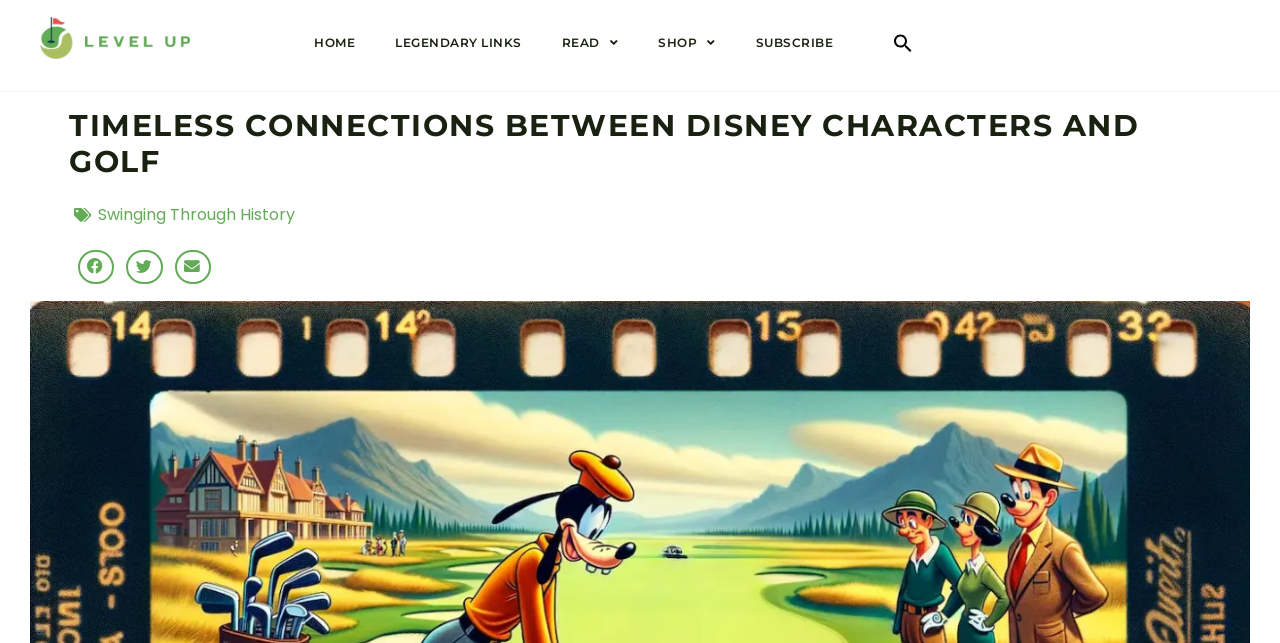What is the main topic of this webpage?
Look at the screenshot and respond with one word or a short phrase.

Disney characters and golf